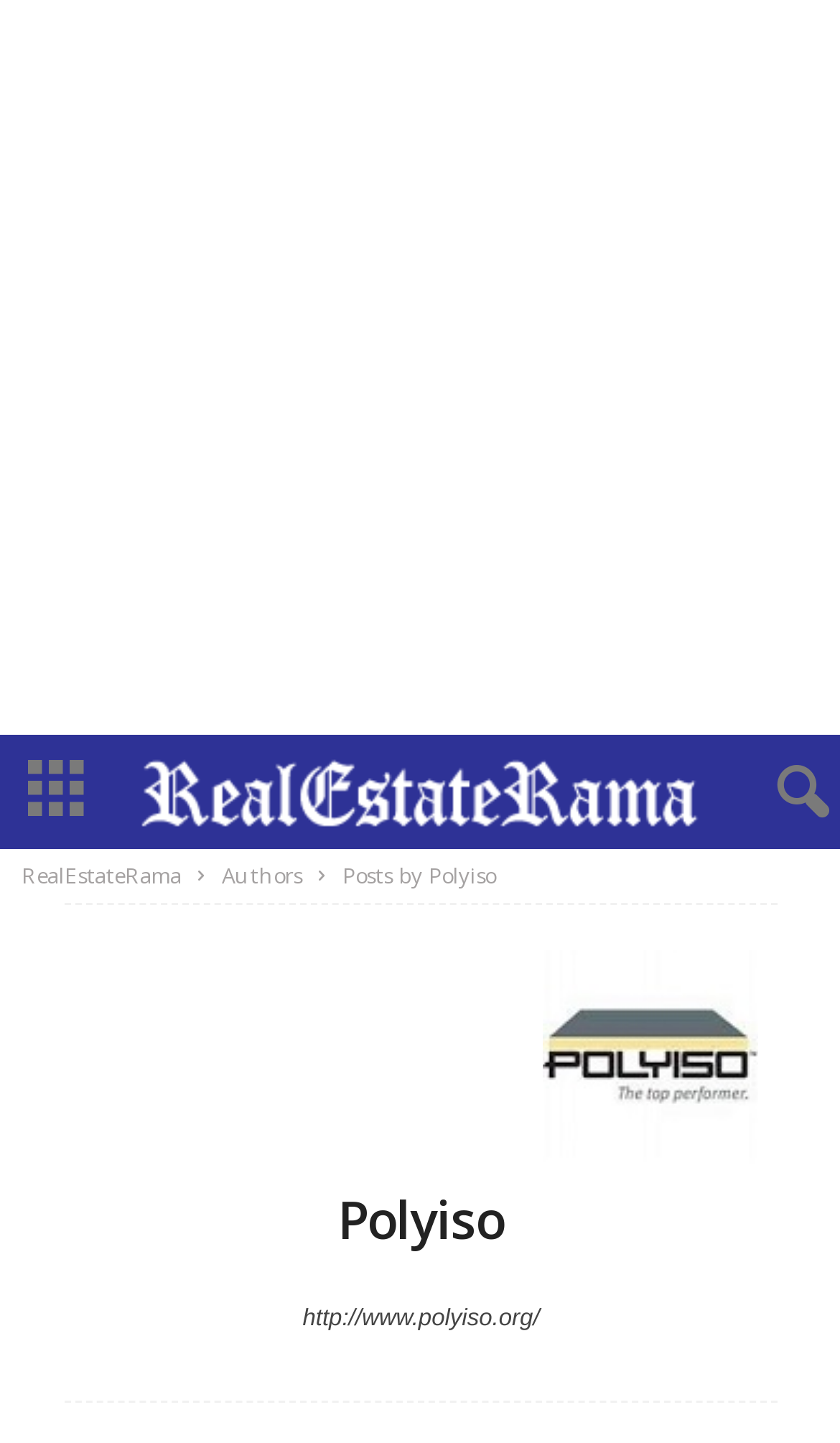Provide the bounding box coordinates in the format (top-left x, top-left y, bottom-right x, bottom-right y). All values are floating point numbers between 0 and 1. Determine the bounding box coordinate of the UI element described as: http://www.polyiso.org/

[0.36, 0.905, 0.642, 0.923]